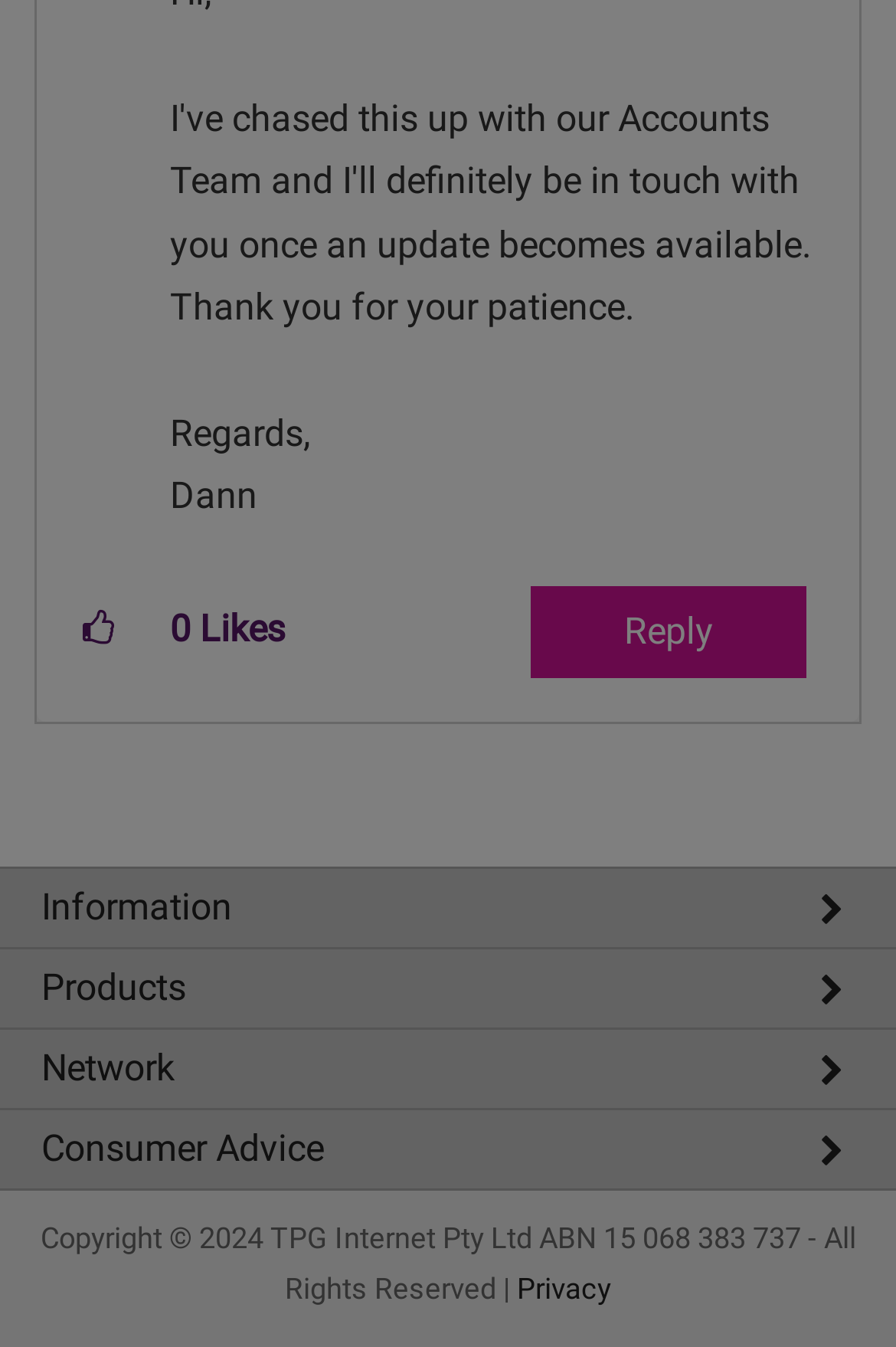Could you find the bounding box coordinates of the clickable area to complete this instruction: "Check privacy policy"?

[0.577, 0.943, 0.682, 0.969]